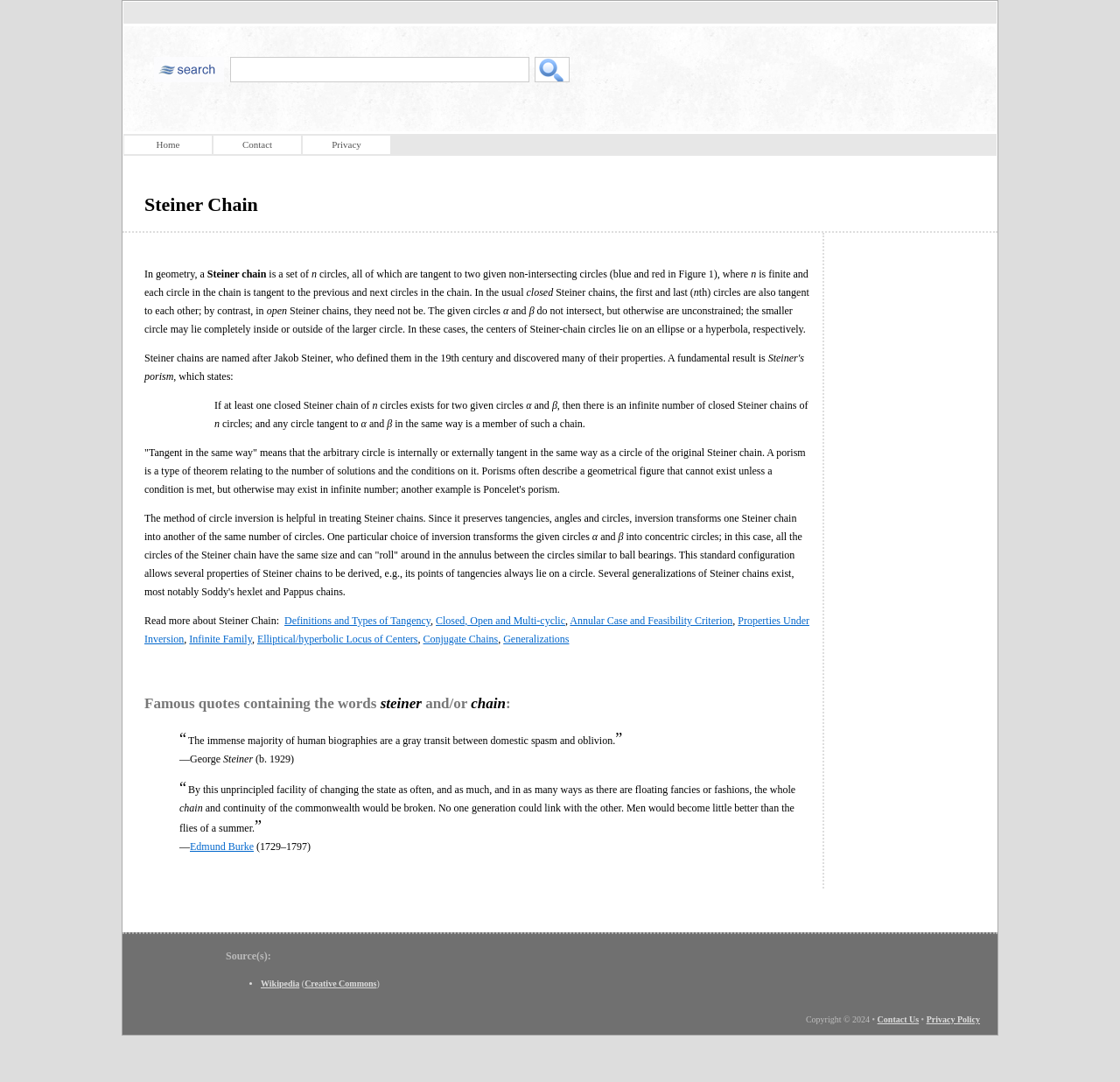Find the coordinates for the bounding box of the element with this description: "alt="cubesystem logo"".

None